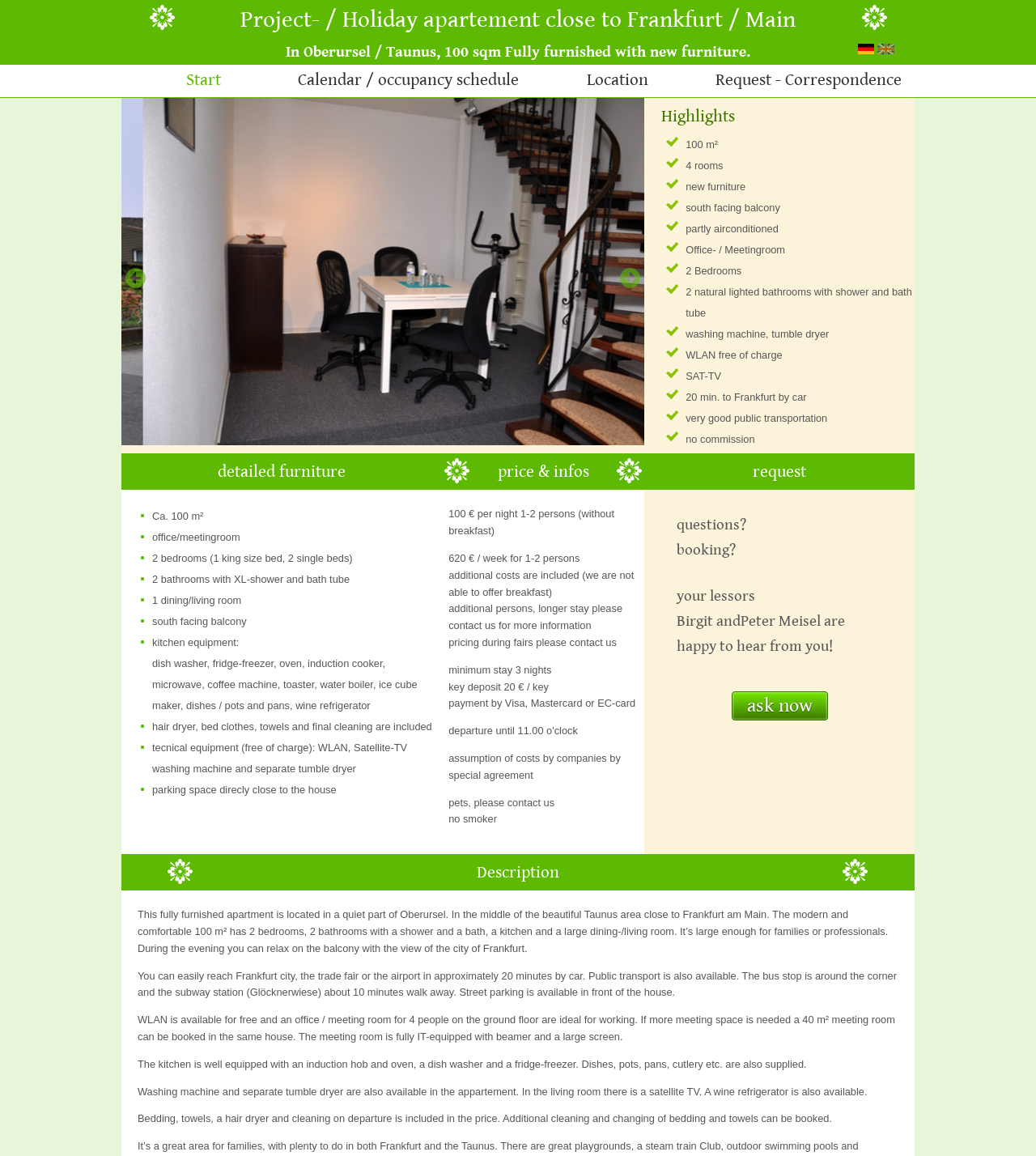What is the minimum stay requirement?
Using the information from the image, give a concise answer in one word or a short phrase.

3 nights